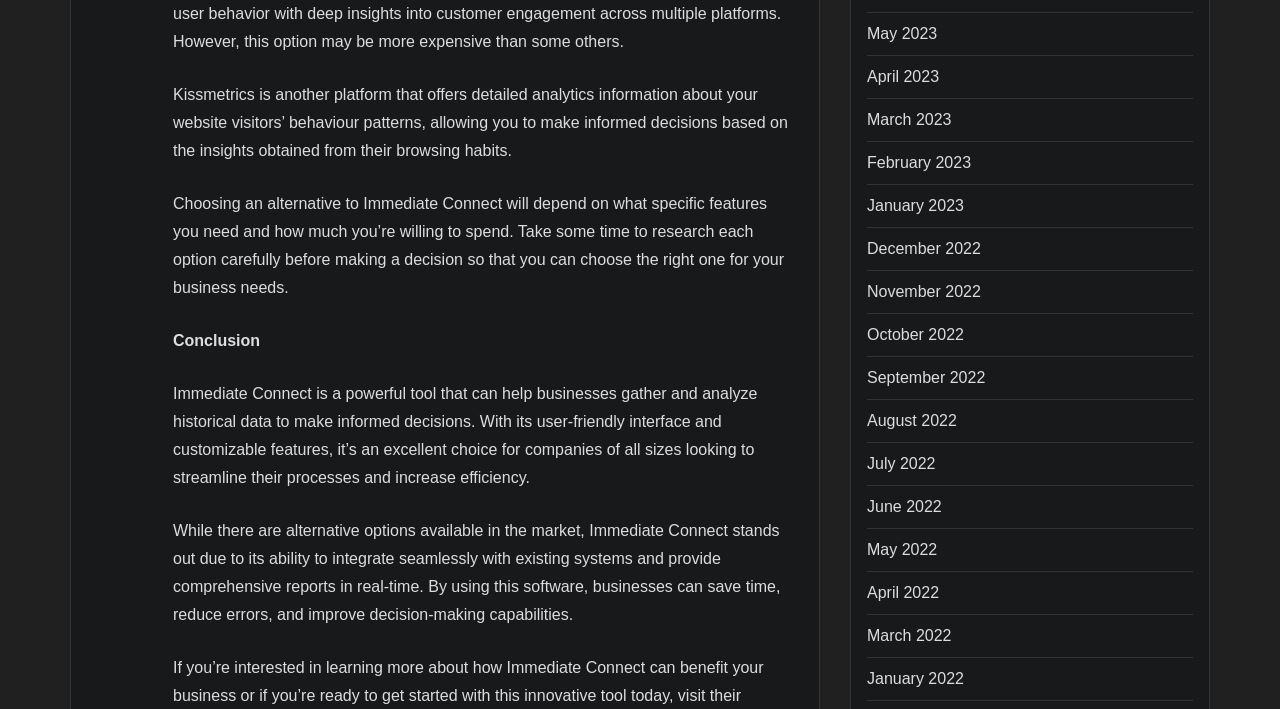Determine the bounding box for the HTML element described here: "June 2022". The coordinates should be given as [left, top, right, bottom] with each number being a float between 0 and 1.

[0.677, 0.703, 0.736, 0.727]